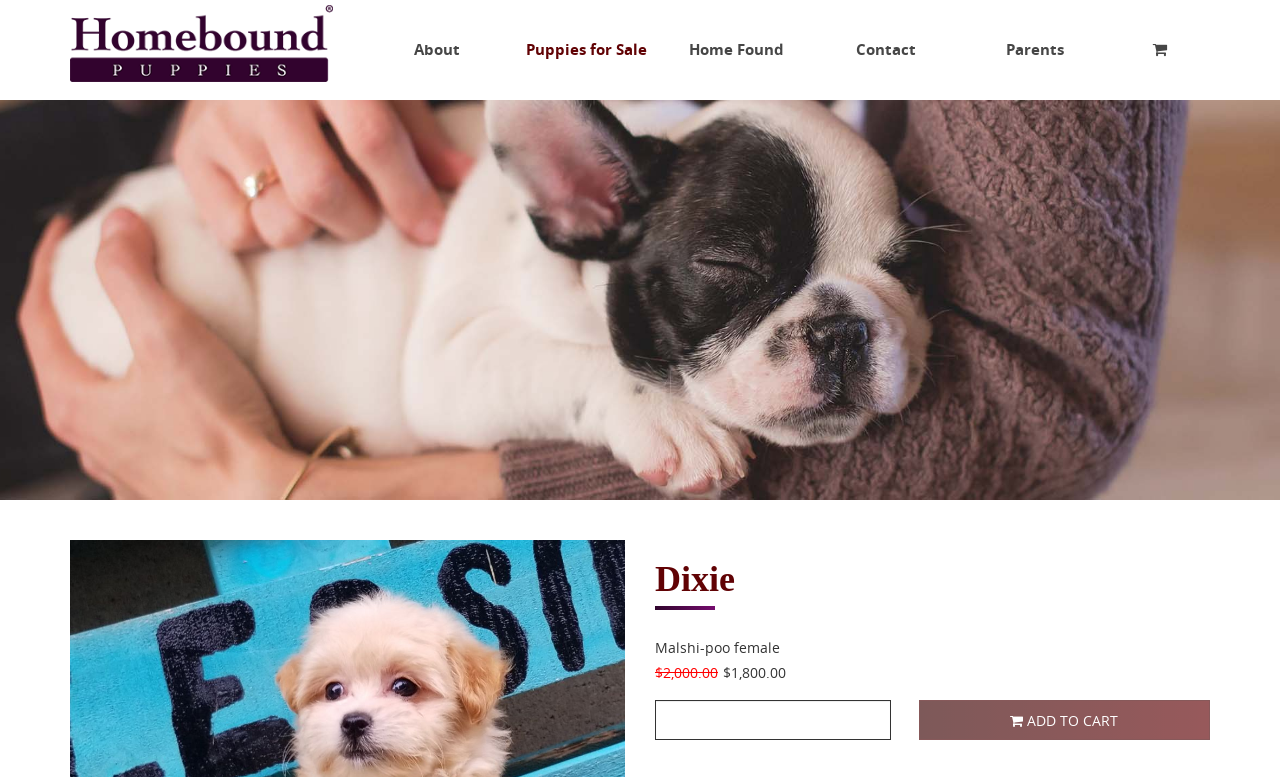Extract the bounding box coordinates for the UI element described as: "Home Found".

[0.517, 0.0, 0.634, 0.129]